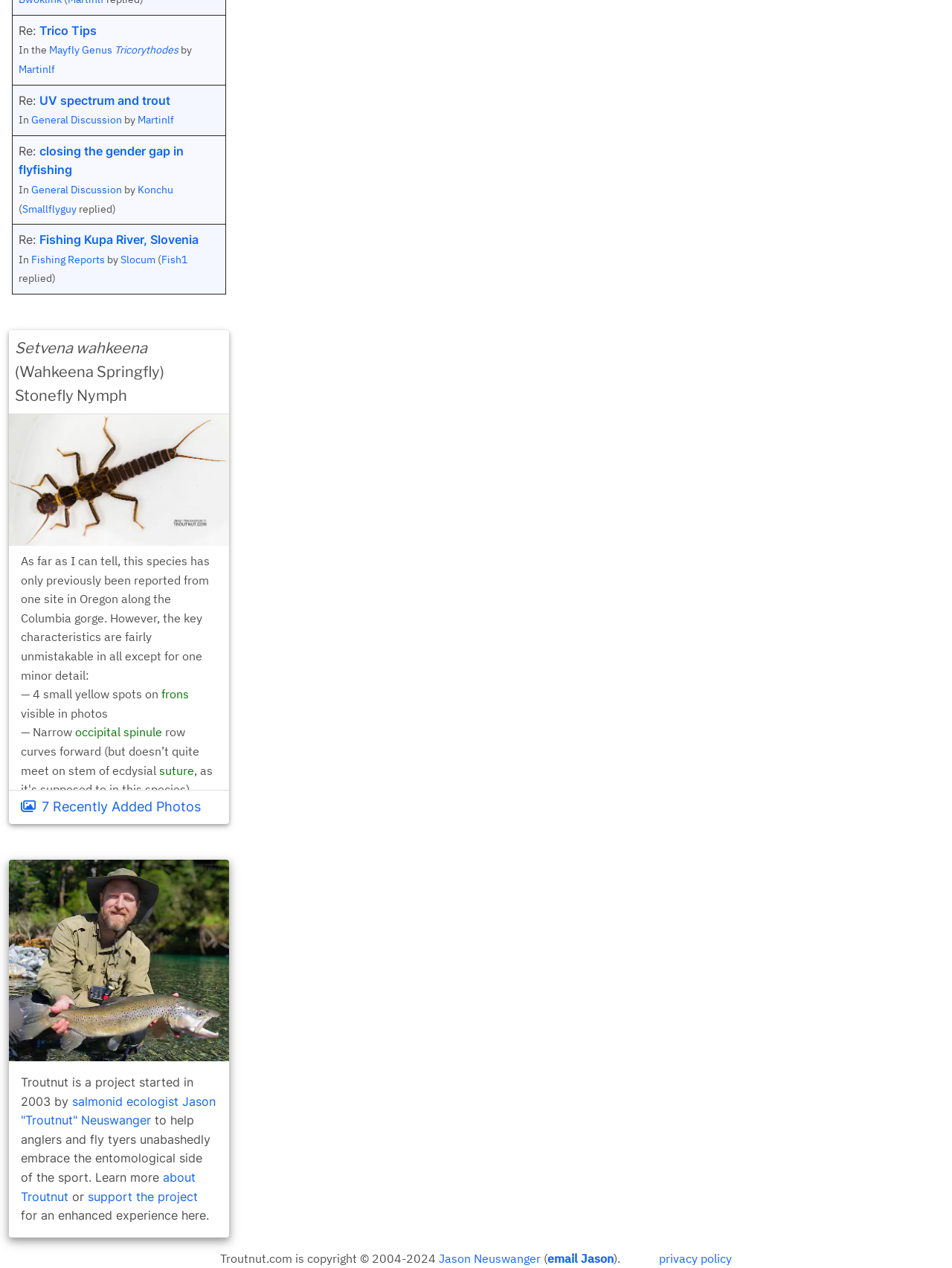Identify the bounding box coordinates of the clickable region necessary to fulfill the following instruction: "Click on 'Trico Tips'". The bounding box coordinates should be four float numbers between 0 and 1, i.e., [left, top, right, bottom].

[0.041, 0.018, 0.102, 0.03]